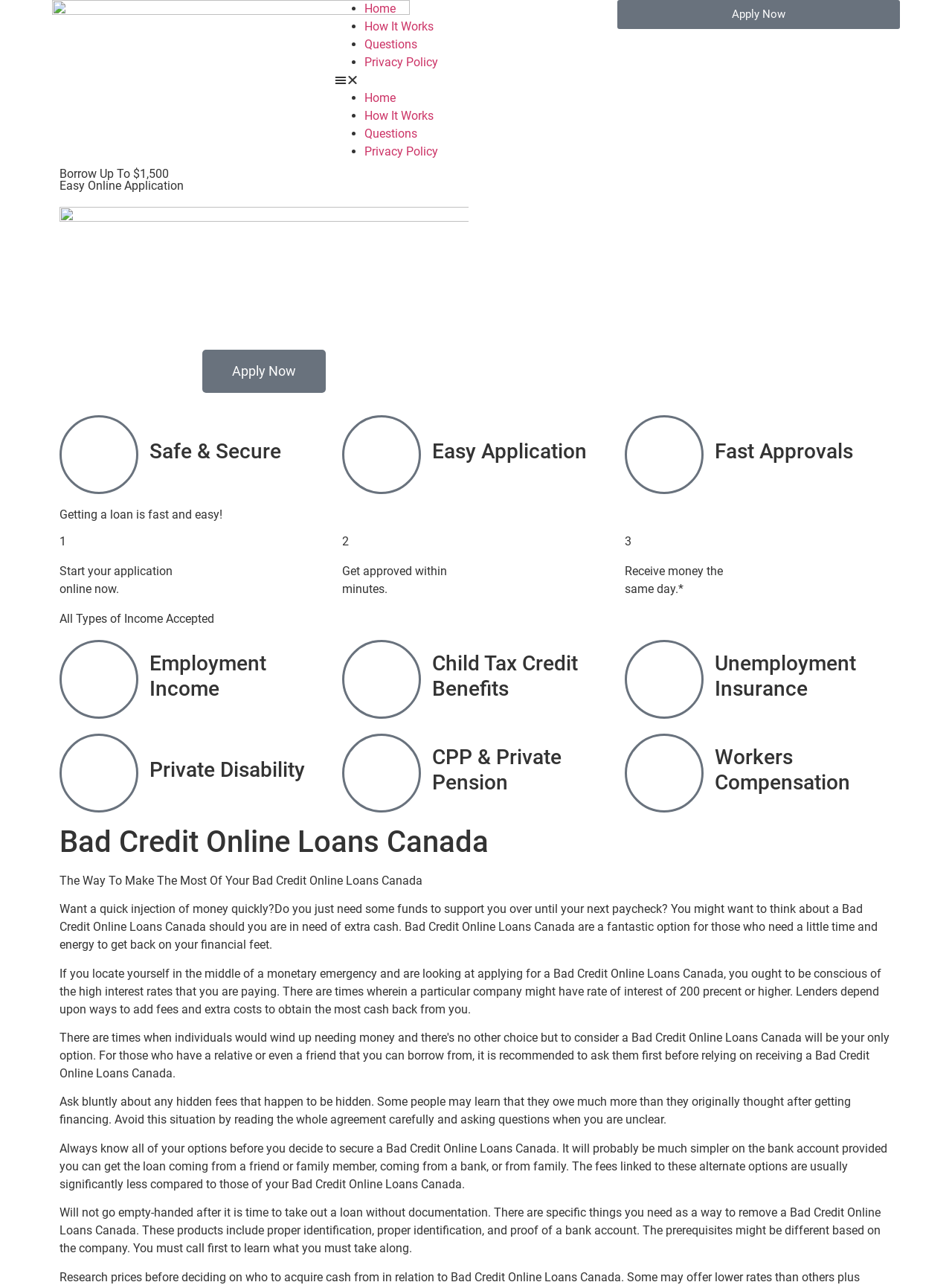Pinpoint the bounding box coordinates for the area that should be clicked to perform the following instruction: "Click the 'Apply Now' button".

[0.648, 0.0, 0.945, 0.023]